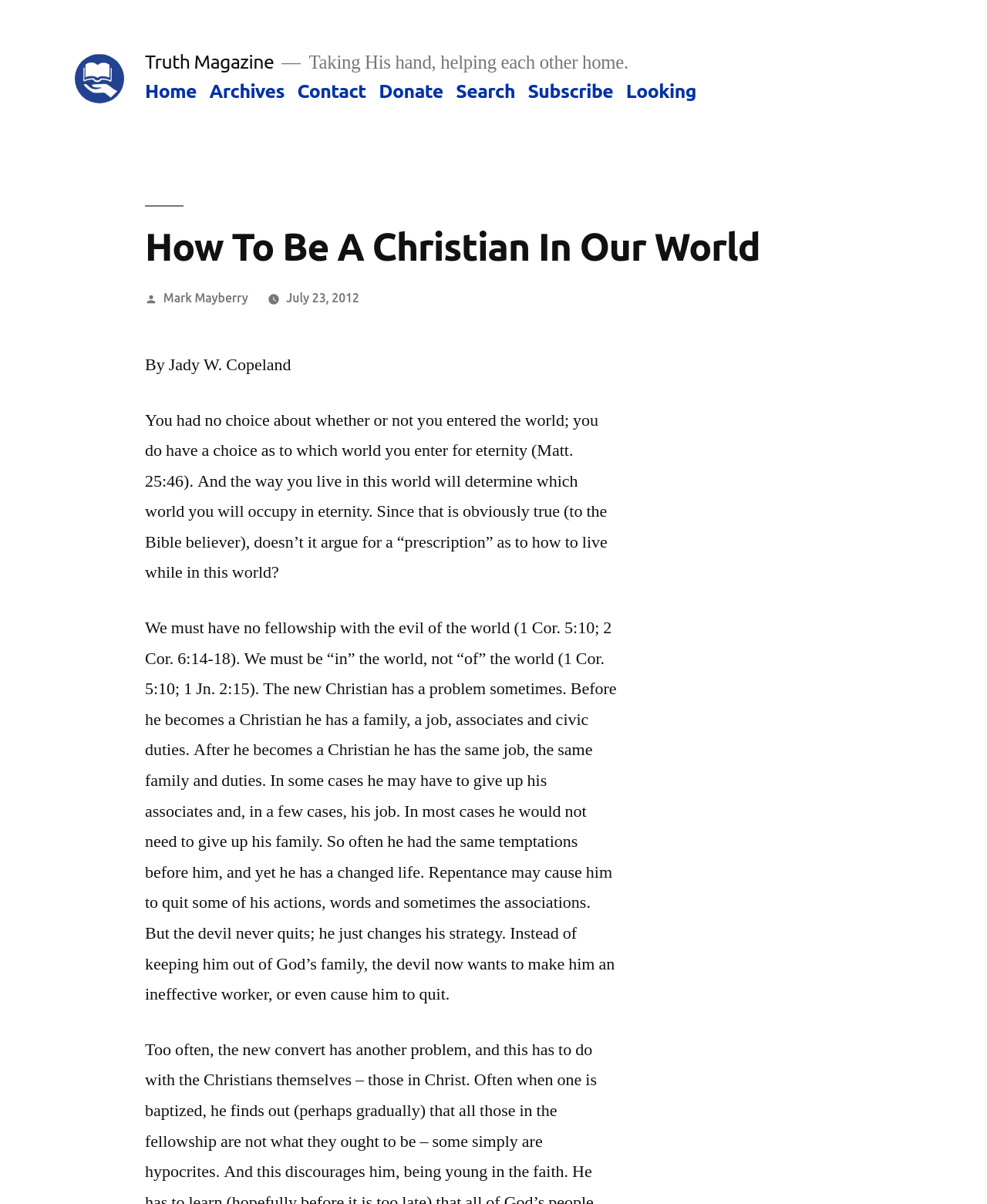Using floating point numbers between 0 and 1, provide the bounding box coordinates in the format (top-left x, top-left y, bottom-right x, bottom-right y). Locate the UI element described here: July 23, 2012

[0.29, 0.241, 0.364, 0.253]